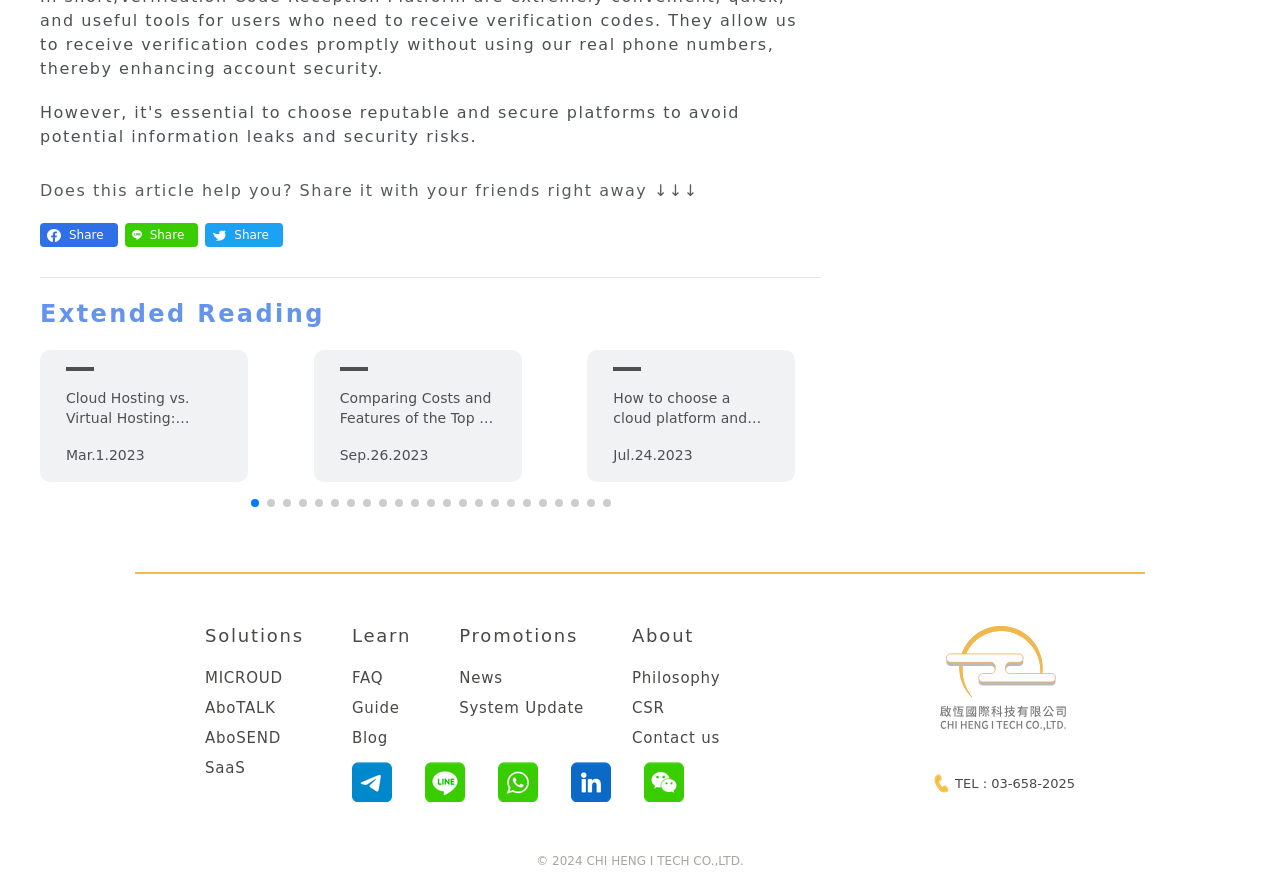What is the copyright information on the website?
Answer briefly with a single word or phrase based on the image.

© 2024 CHI HENG I TECH CO.,LTD.